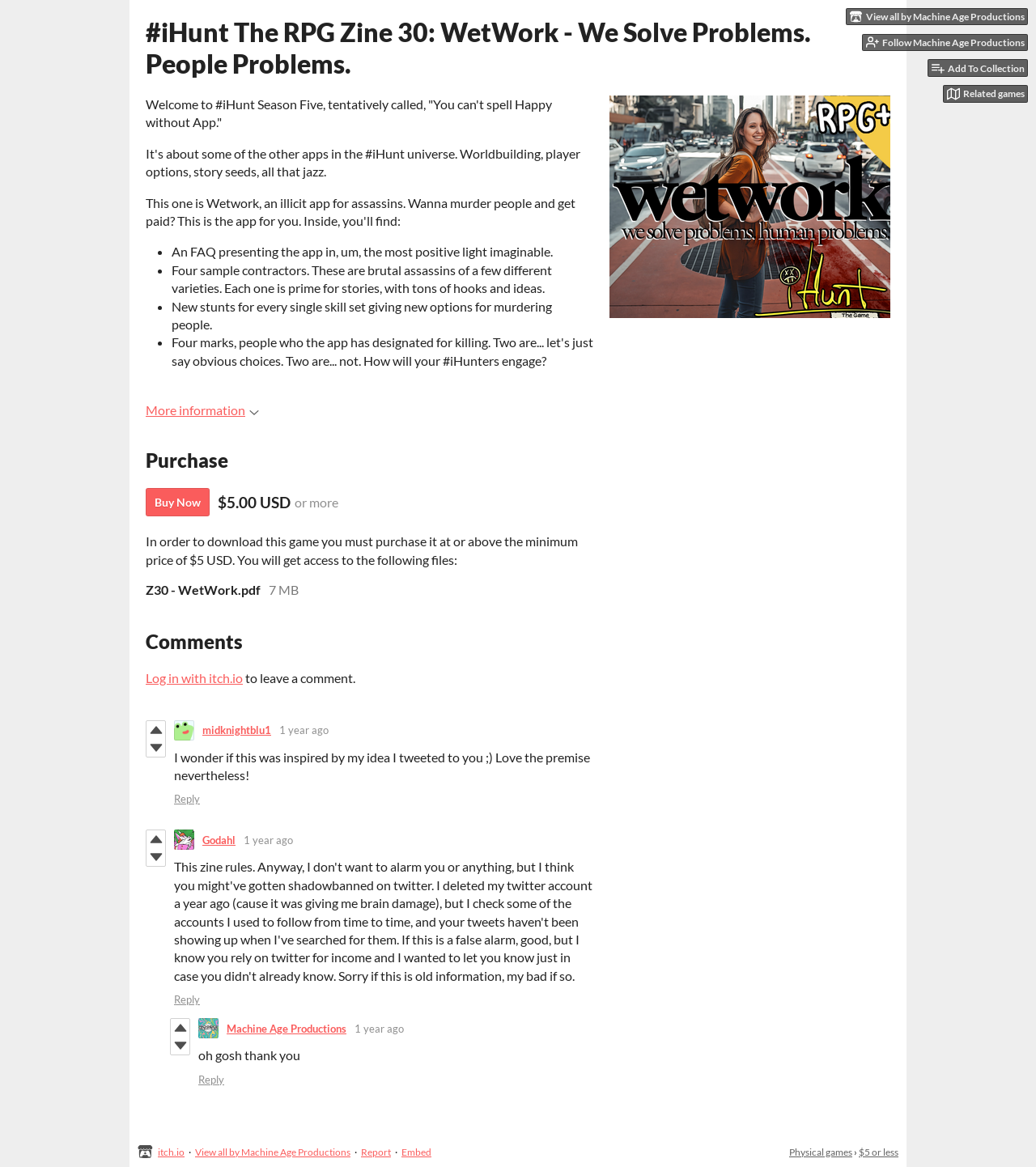Please determine the bounding box coordinates of the element to click on in order to accomplish the following task: "Follow Machine Age Productions". Ensure the coordinates are four float numbers ranging from 0 to 1, i.e., [left, top, right, bottom].

[0.832, 0.029, 0.992, 0.044]